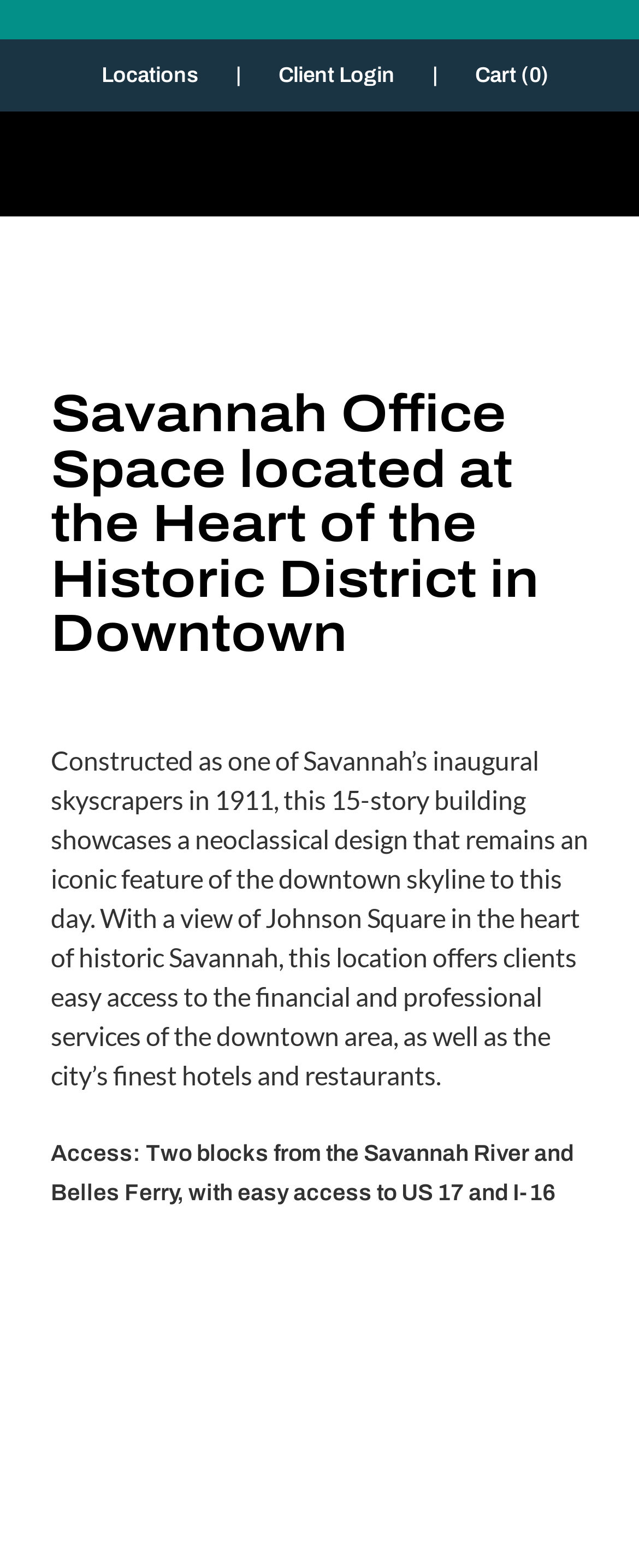Predict the bounding box coordinates of the UI element that matches this description: "Cart (0)". The coordinates should be in the format [left, top, right, bottom] with each value between 0 and 1.

[0.744, 0.041, 0.859, 0.064]